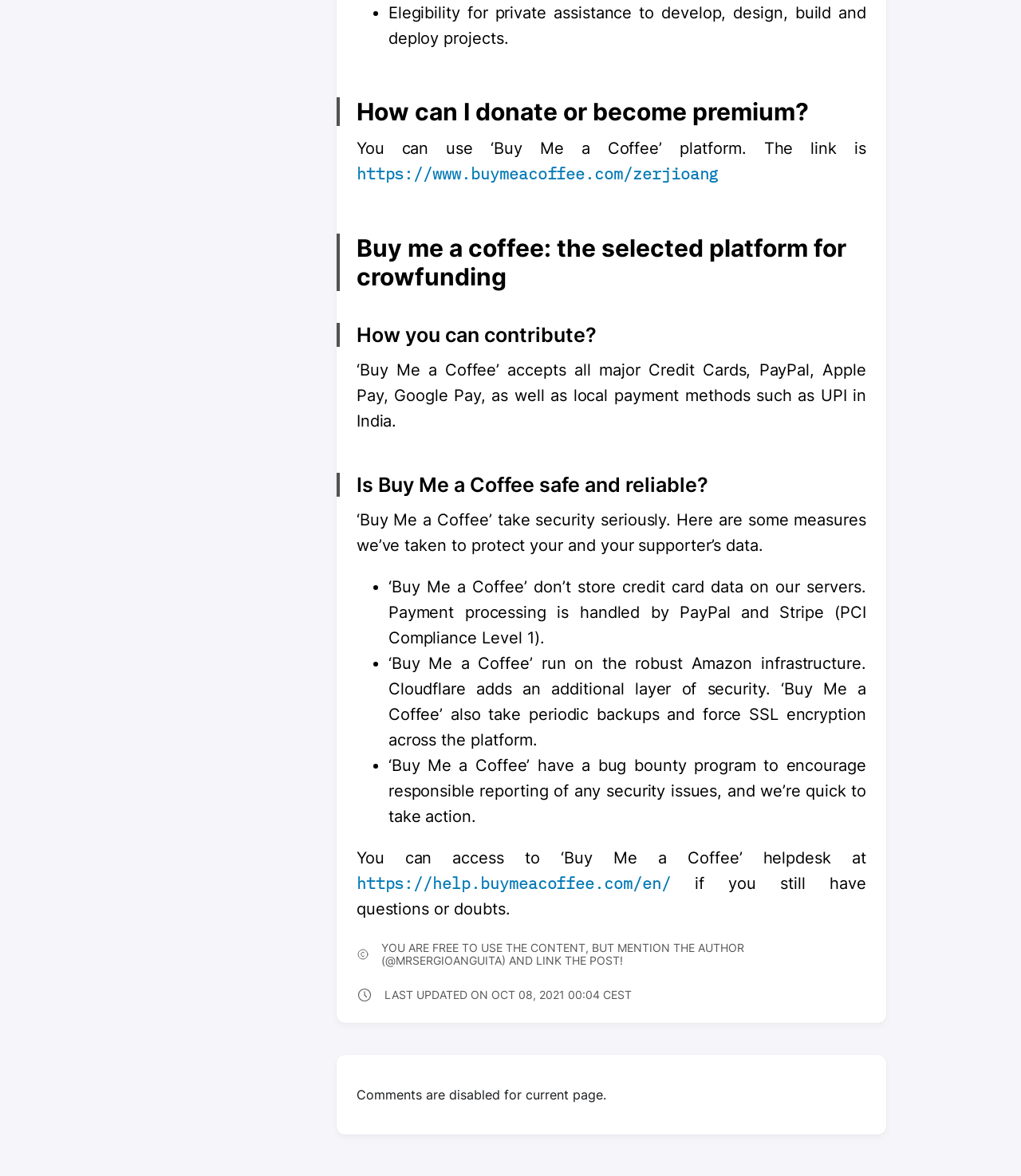Using the elements shown in the image, answer the question comprehensively: What platform is recommended for crowdfunding?

The webpage recommends using 'Buy Me a Coffee' platform for crowdfunding, as mentioned in the heading 'Buy me a coffee: the selected platform for crowfunding'.